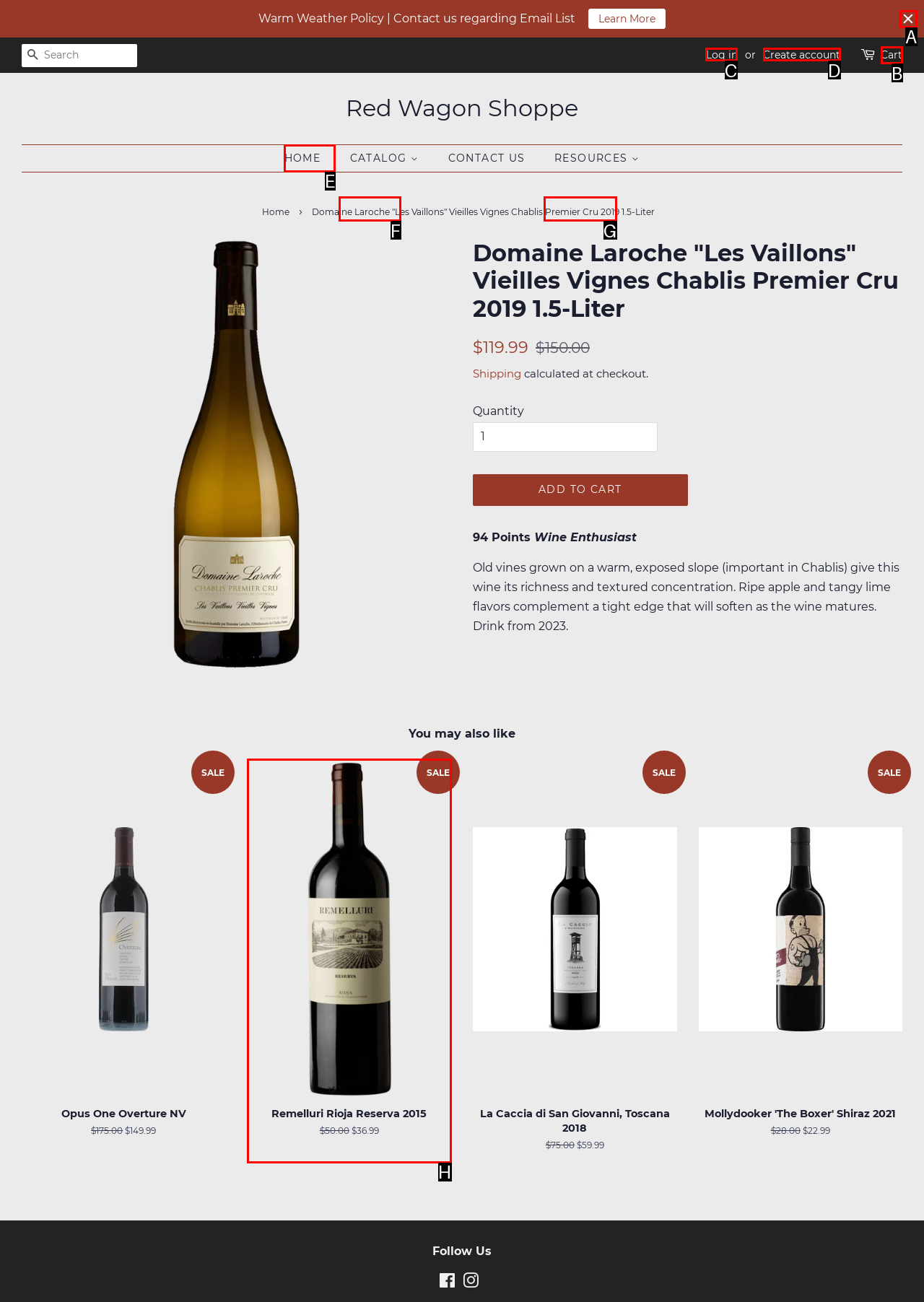Indicate the HTML element that should be clicked to perform the task: Log in to your account Reply with the letter corresponding to the chosen option.

C